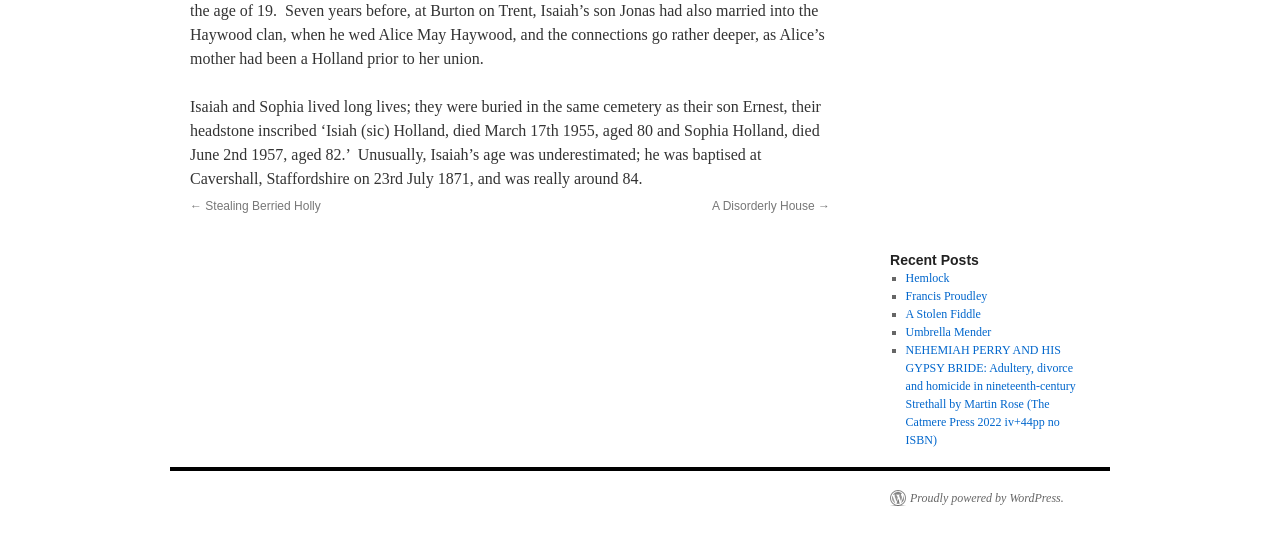What is the age of Isaiah Holland?
Please respond to the question with a detailed and informative answer.

According to the StaticText element, Isaiah's age was underestimated, and he was really around 84 years old, as he was baptized on 23rd July 1871.